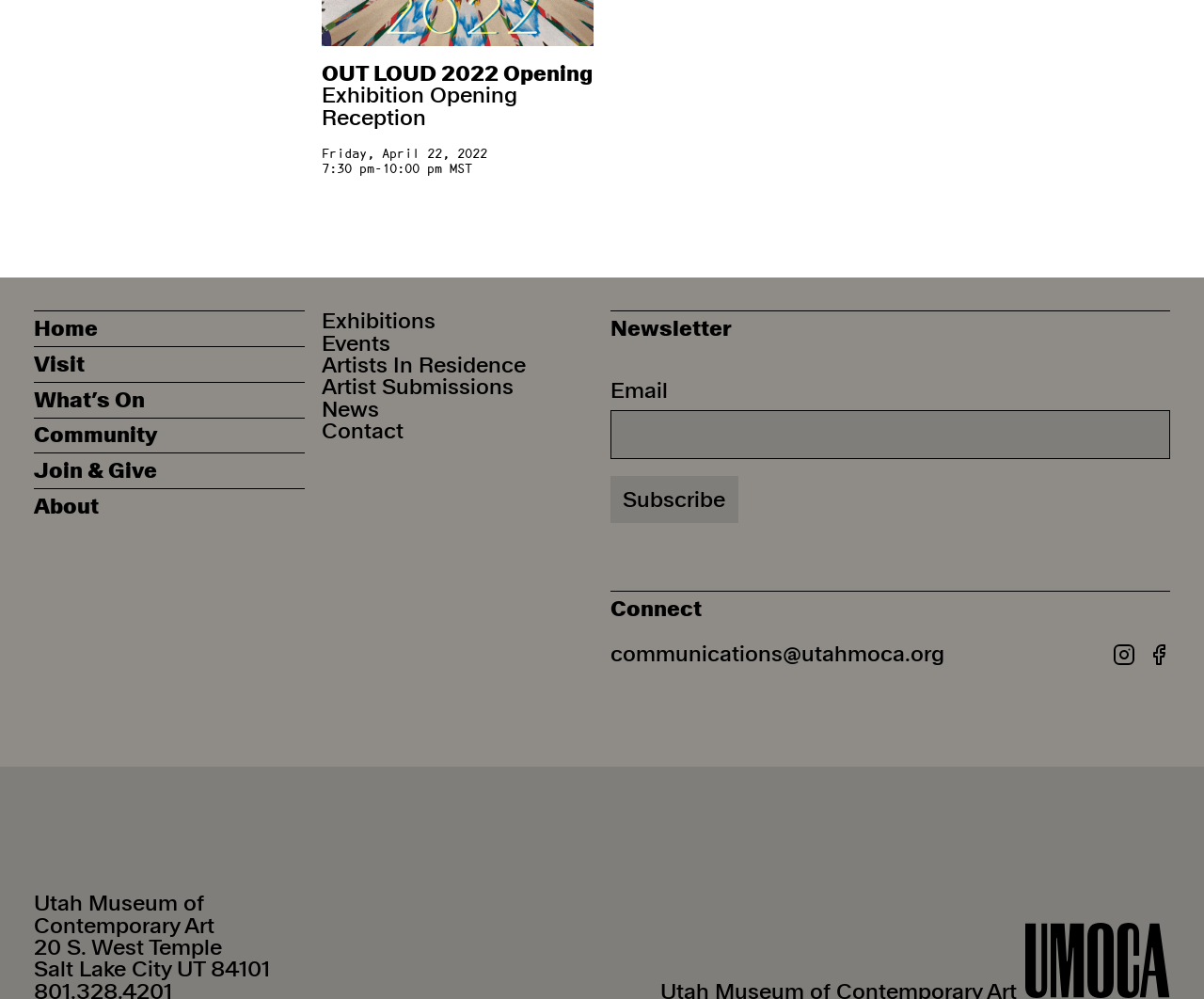Please specify the bounding box coordinates in the format (top-left x, top-left y, bottom-right x, bottom-right y), with values ranging from 0 to 1. Identify the bounding box for the UI component described as follows: Sources

None